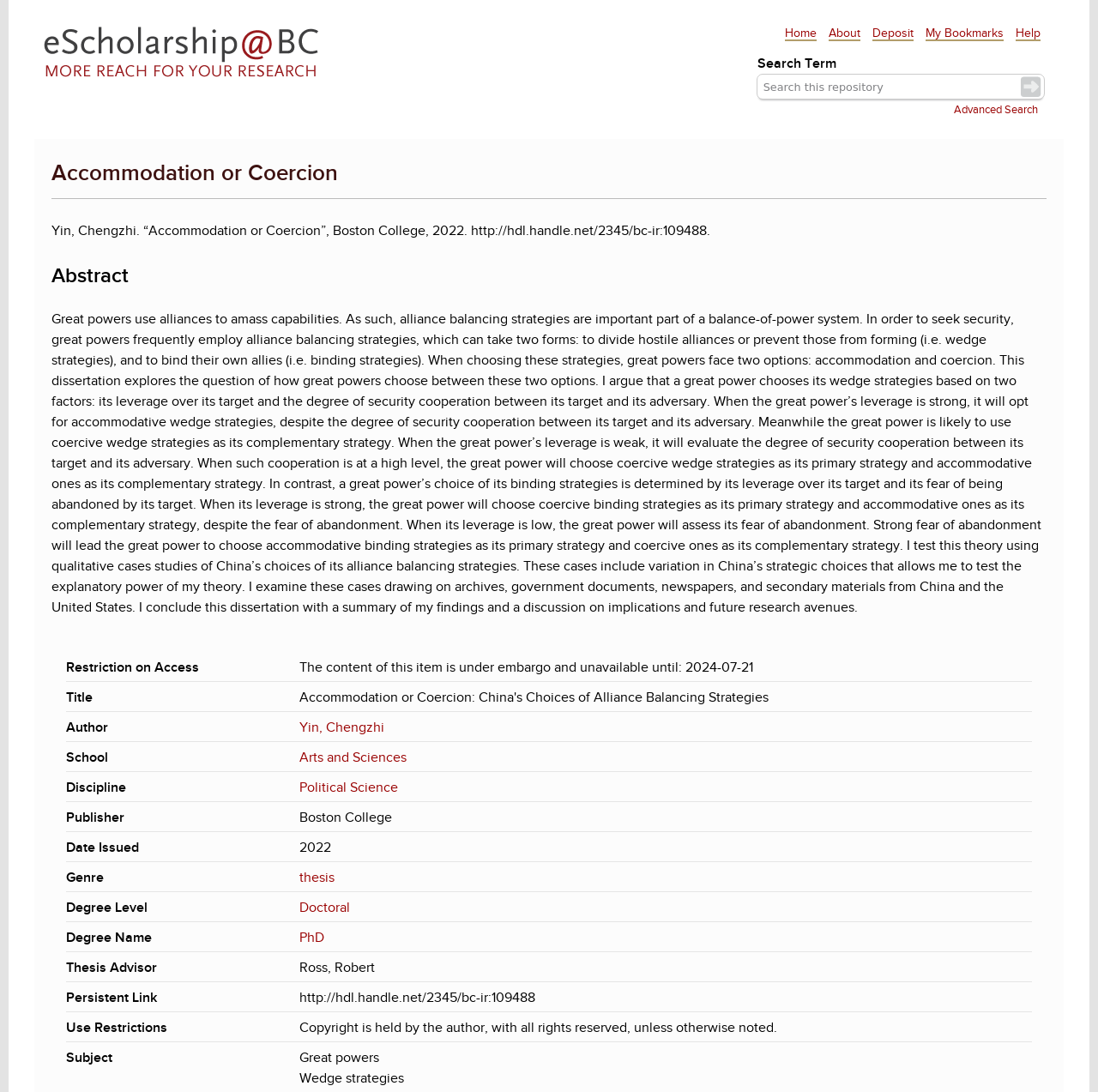Refer to the screenshot and answer the following question in detail:
What is the title of the dissertation?

The title of the dissertation can be found in the heading element with the text 'Accommodation or Coercion'.